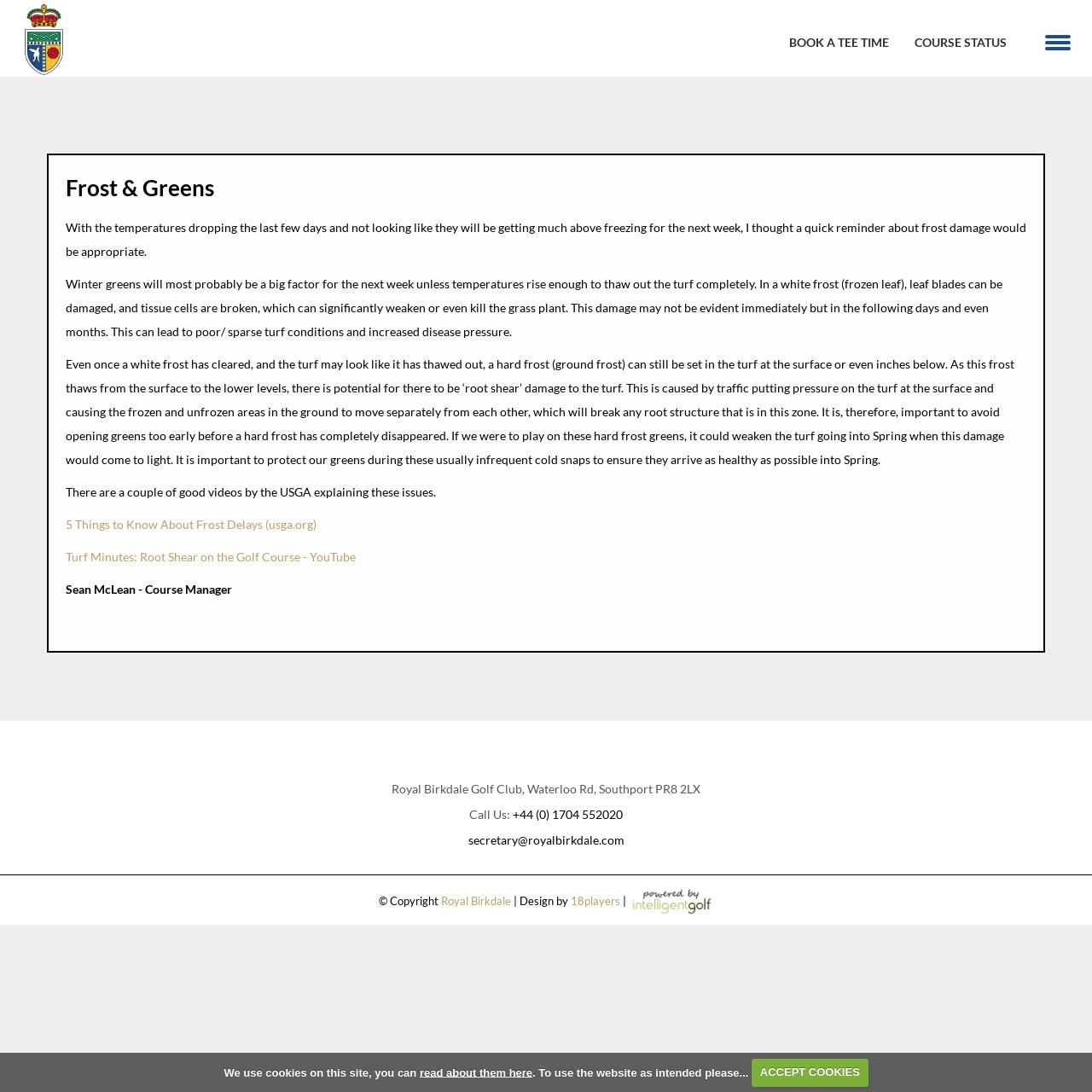Respond to the following question using a concise word or phrase: 
What is the potential damage to the grass plant in a white frost?

Weaken or kill